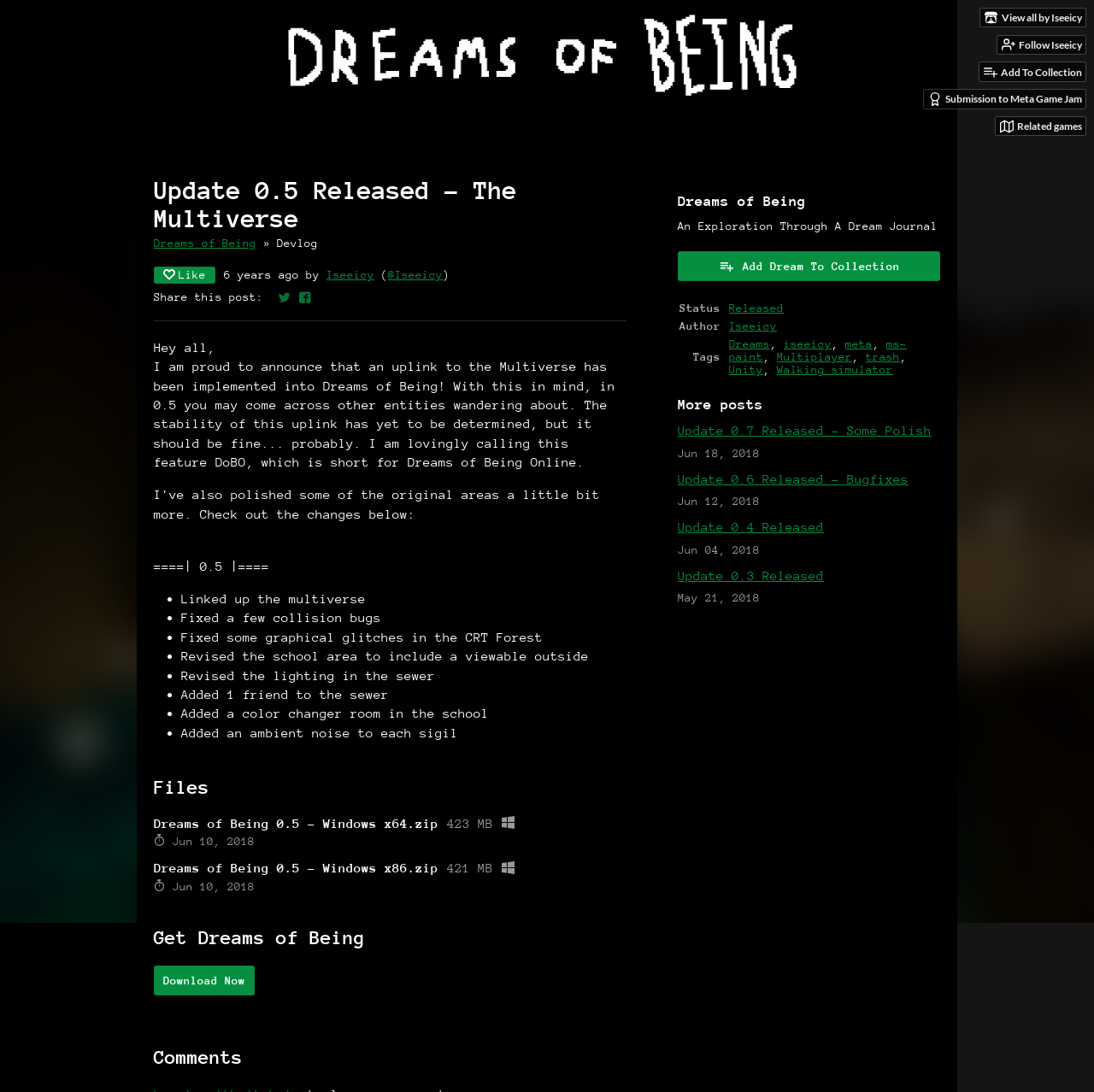What is the feature added to the school area?
Can you provide an in-depth and detailed response to the question?

I found the answer by looking at the StaticText 'Revised the school area to include a viewable outside' which is a part of the list of changes in version 0.5.